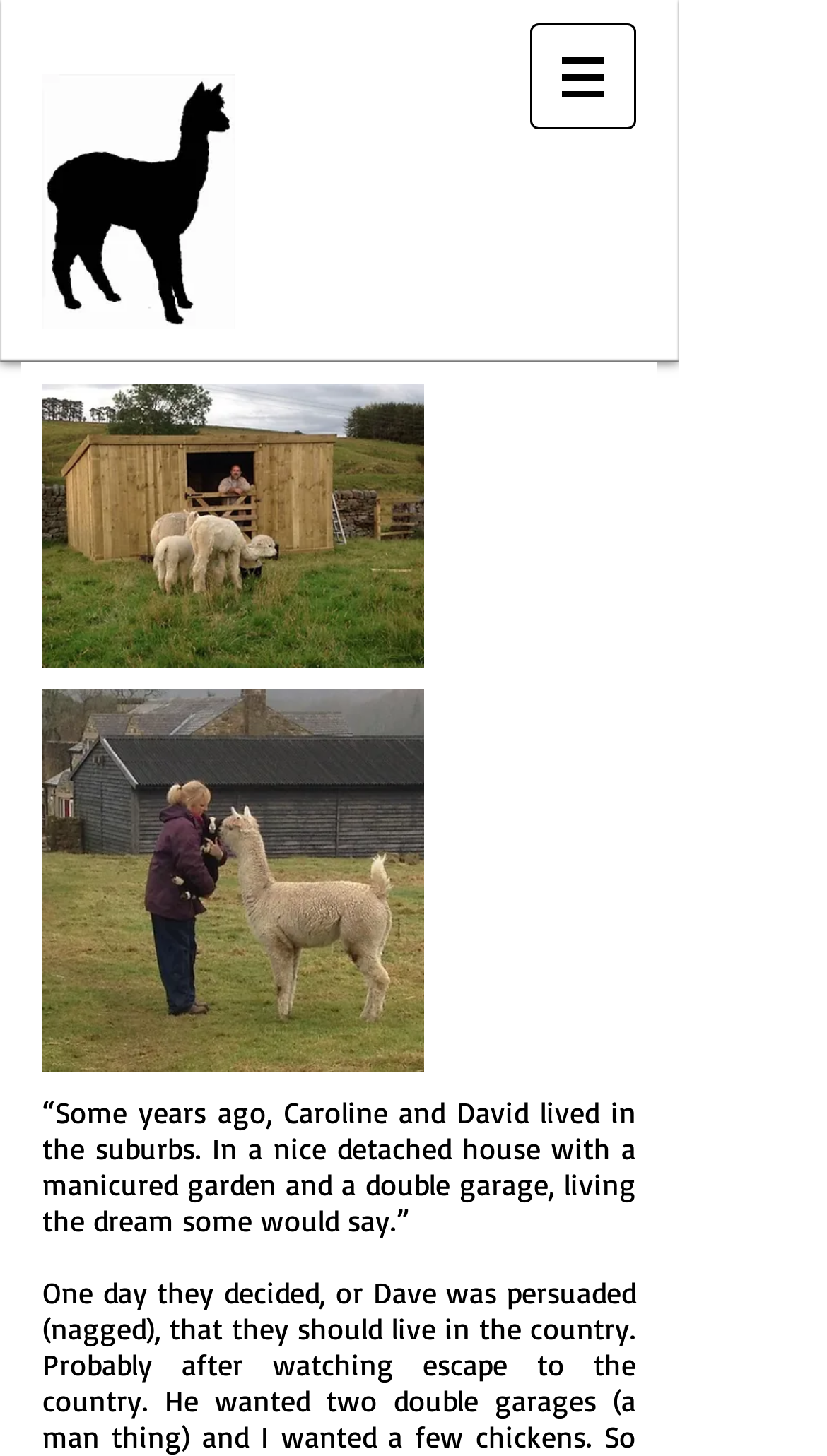What is the main subject of the webpage?
Offer a detailed and full explanation in response to the question.

Based on the images and text on the webpage, it appears that the main subject is alpacas, specifically alpaca walks and treks in Northumberland National Park.